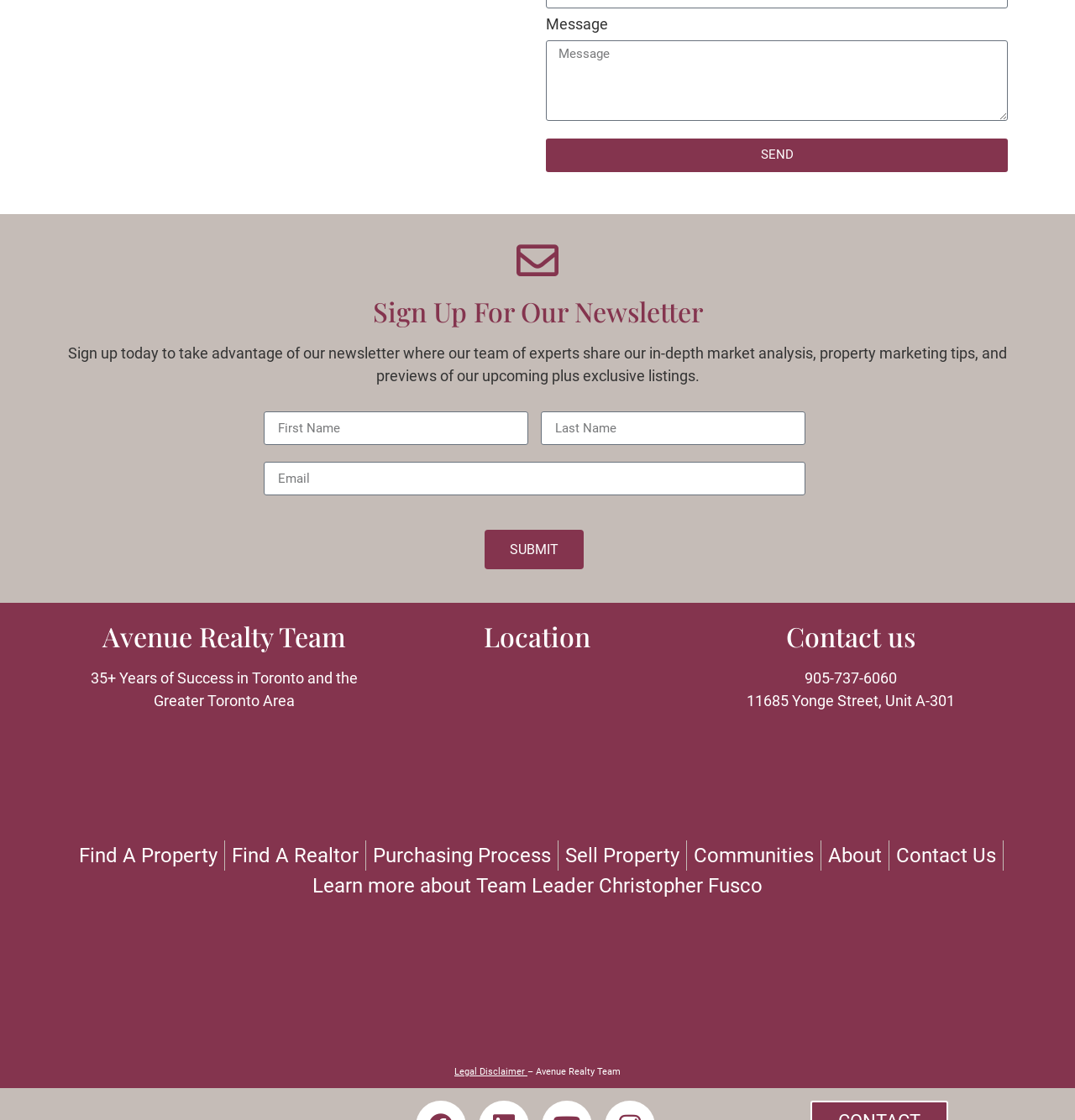Extract the bounding box coordinates of the UI element described: "Send". Provide the coordinates in the format [left, top, right, bottom] with values ranging from 0 to 1.

[0.508, 0.123, 0.938, 0.153]